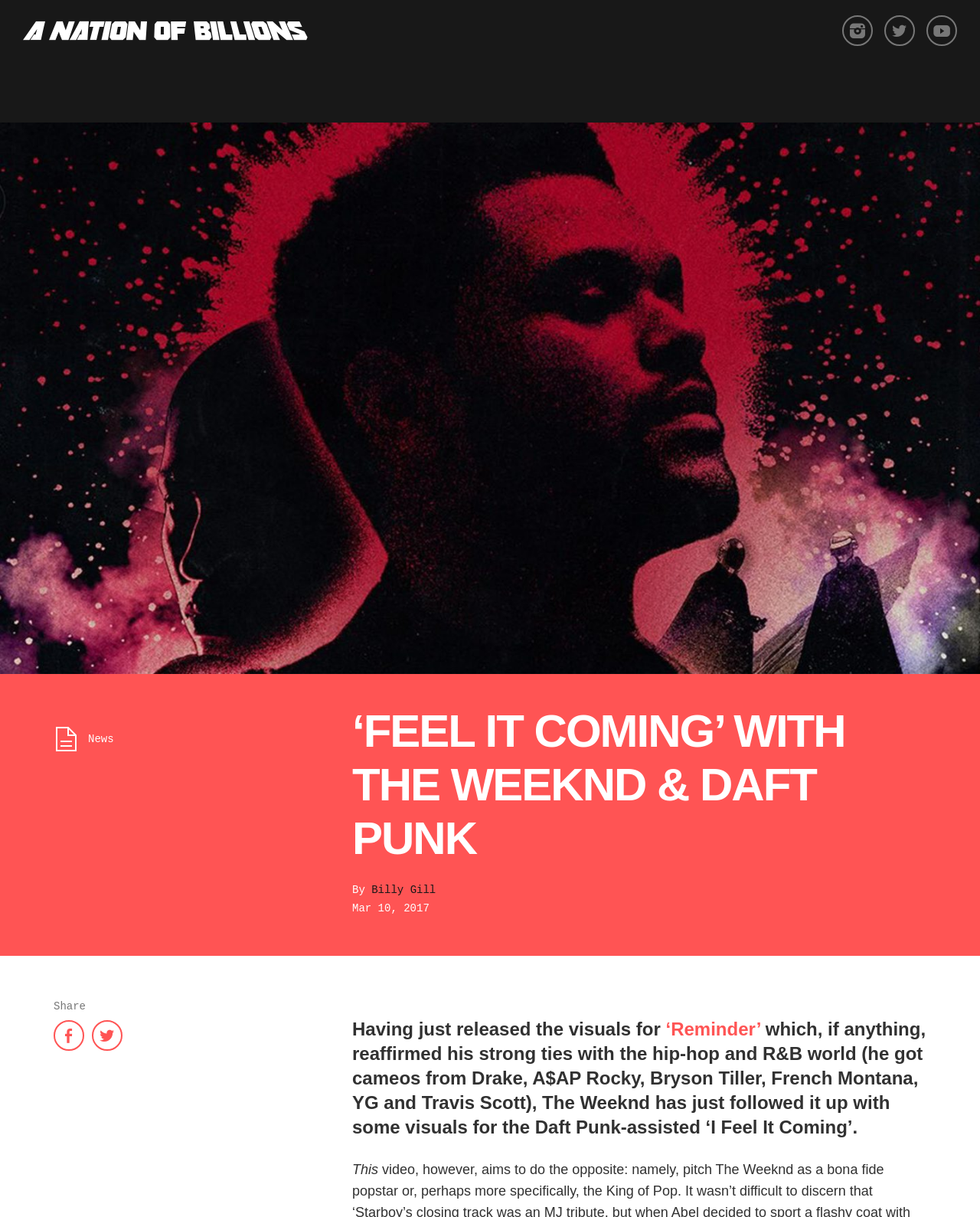Show the bounding box coordinates of the element that should be clicked to complete the task: "Click on the 'News' link".

[0.023, 0.05, 0.061, 0.101]